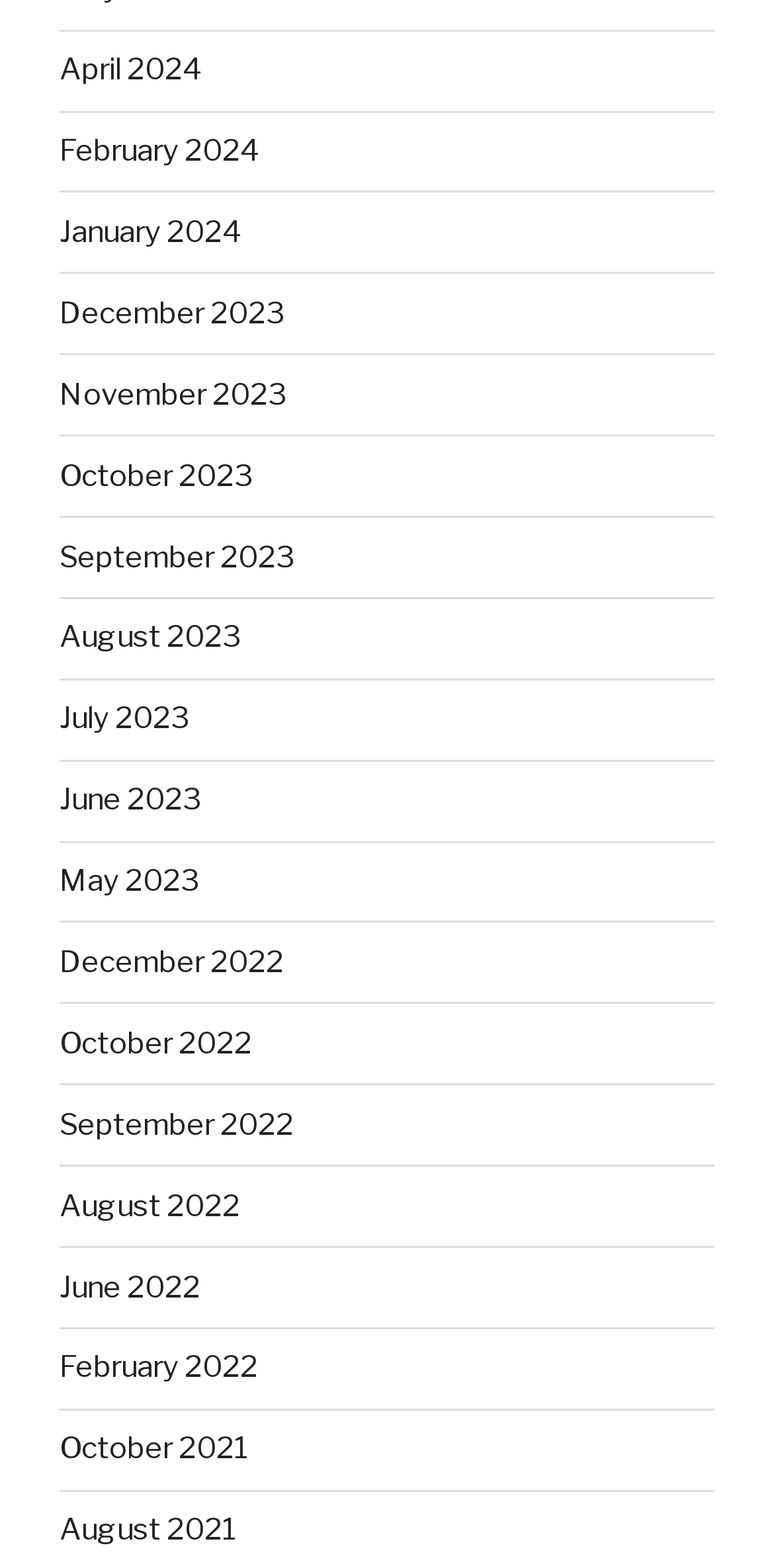Please identify the bounding box coordinates of the area I need to click to accomplish the following instruction: "browse January 2024".

[0.077, 0.137, 0.313, 0.159]